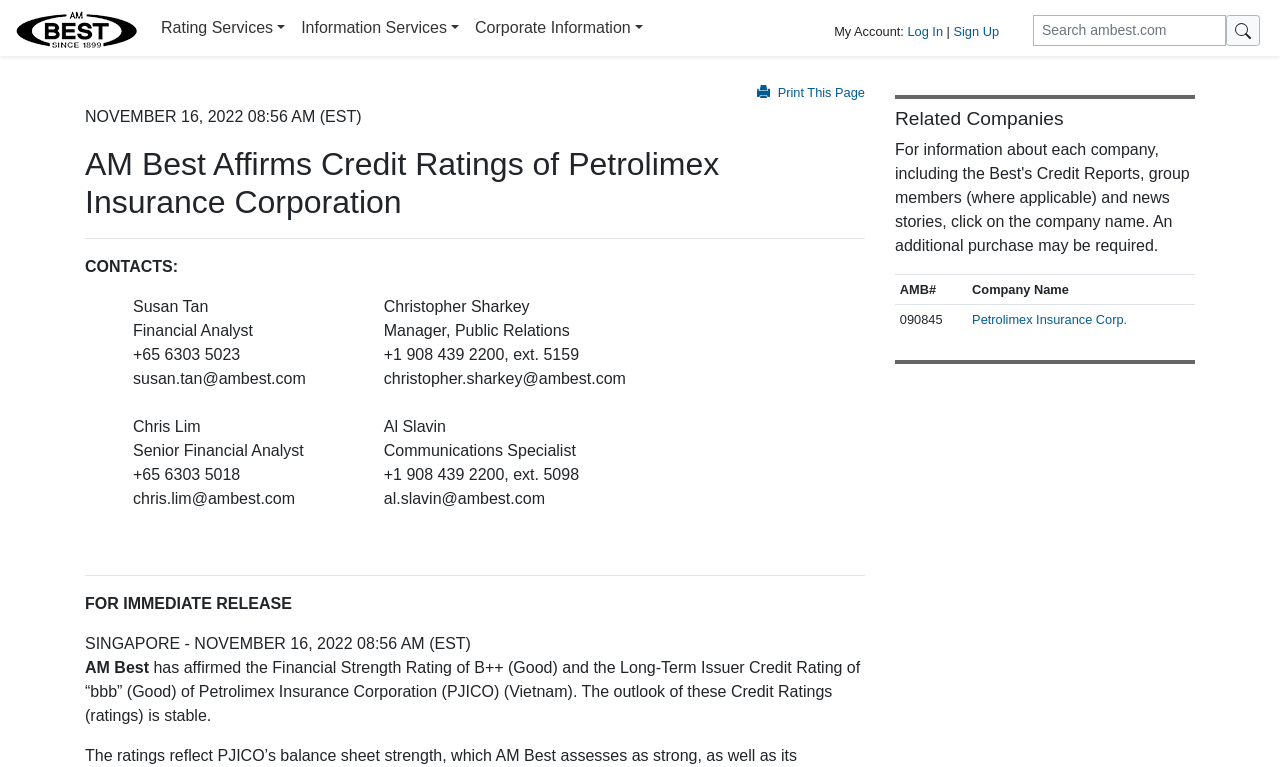Give a one-word or one-phrase response to the question: 
What is the rating affirmed by AM Best for Petrolimex Insurance Corporation?

B++ (Good)